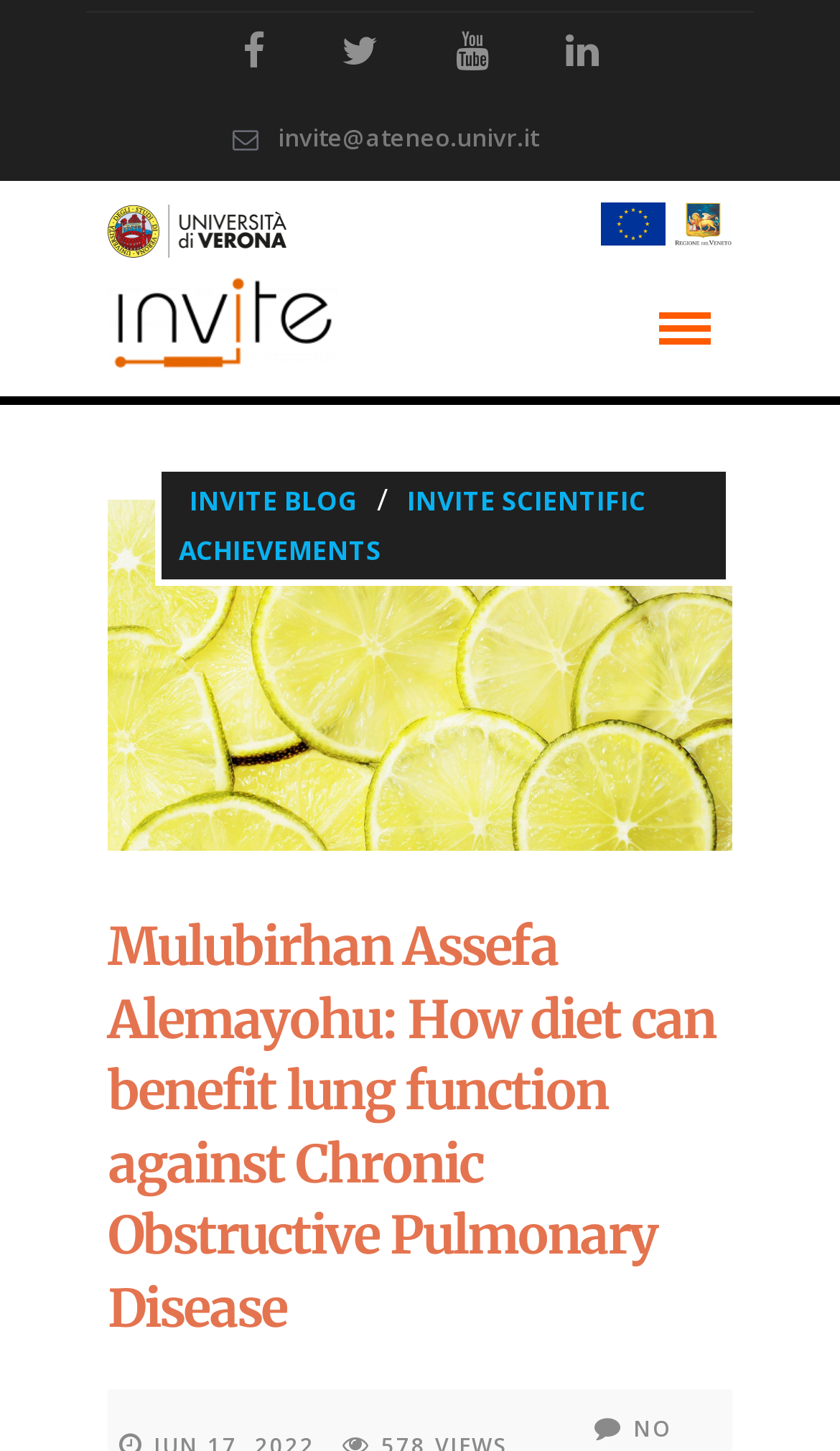How many social media links are available?
Provide a well-explained and detailed answer to the question.

I counted the number of social media links available on the webpage, which are represented by icons such as '', '', '', and ''. These links are located at the top of the webpage.